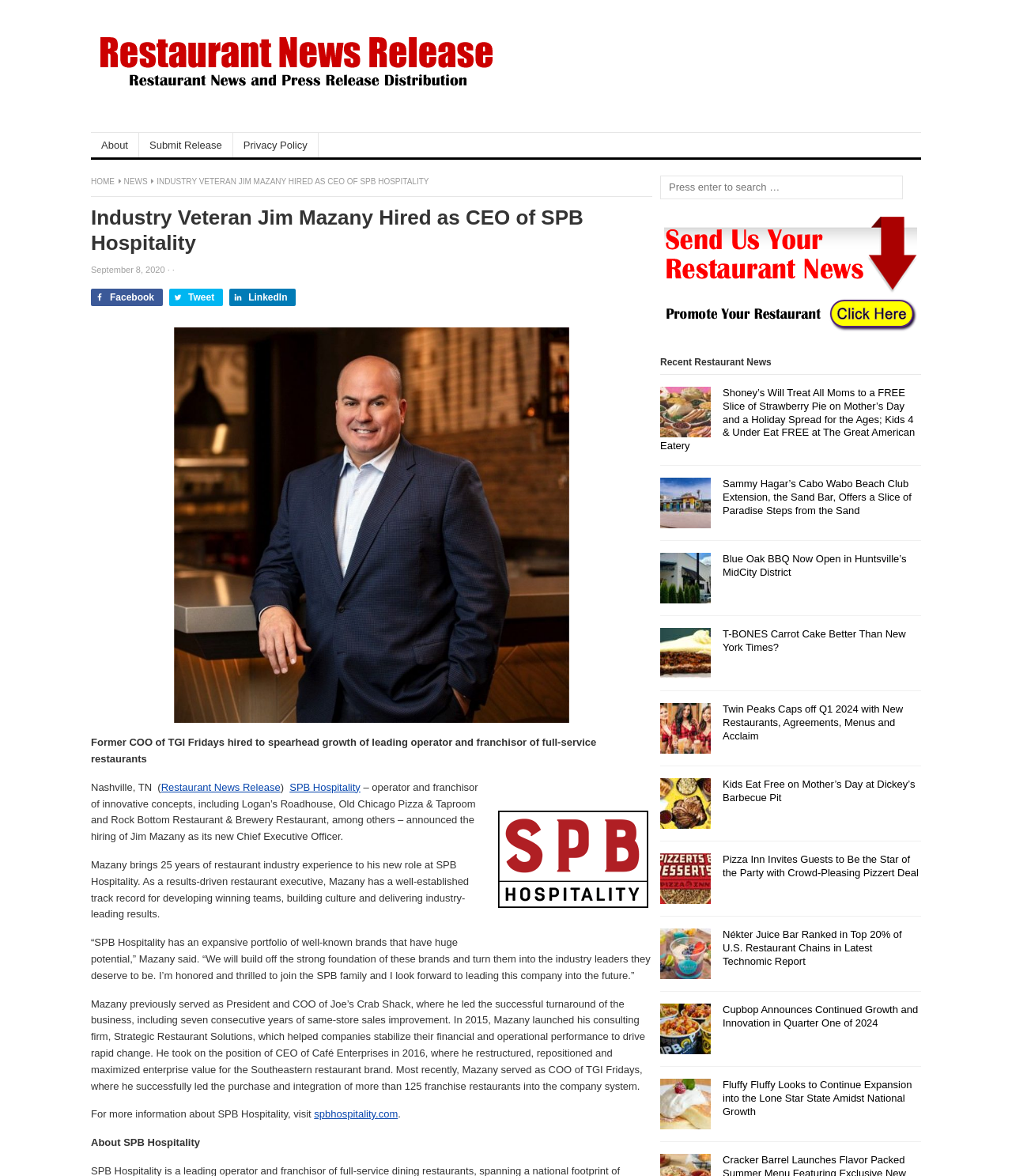Consider the image and give a detailed and elaborate answer to the question: 
What is the previous position held by Jim Mazany?

The answer can be found in the biography of Jim Mazany, where it is mentioned that 'Most recently, Mazany served as COO of TGI Fridays'.